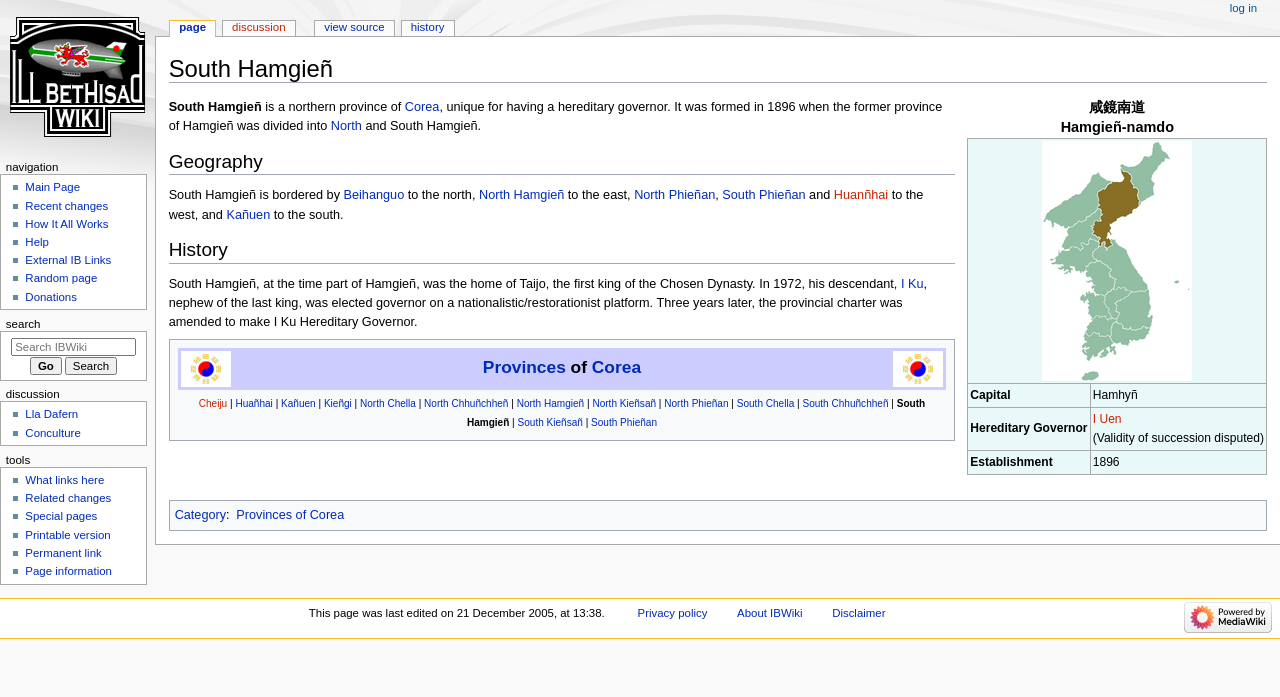Indicate the bounding box coordinates of the element that must be clicked to execute the instruction: "Learn about the geography of South Hamgieñ". The coordinates should be given as four float numbers between 0 and 1, i.e., [left, top, right, bottom].

[0.132, 0.204, 0.746, 0.251]